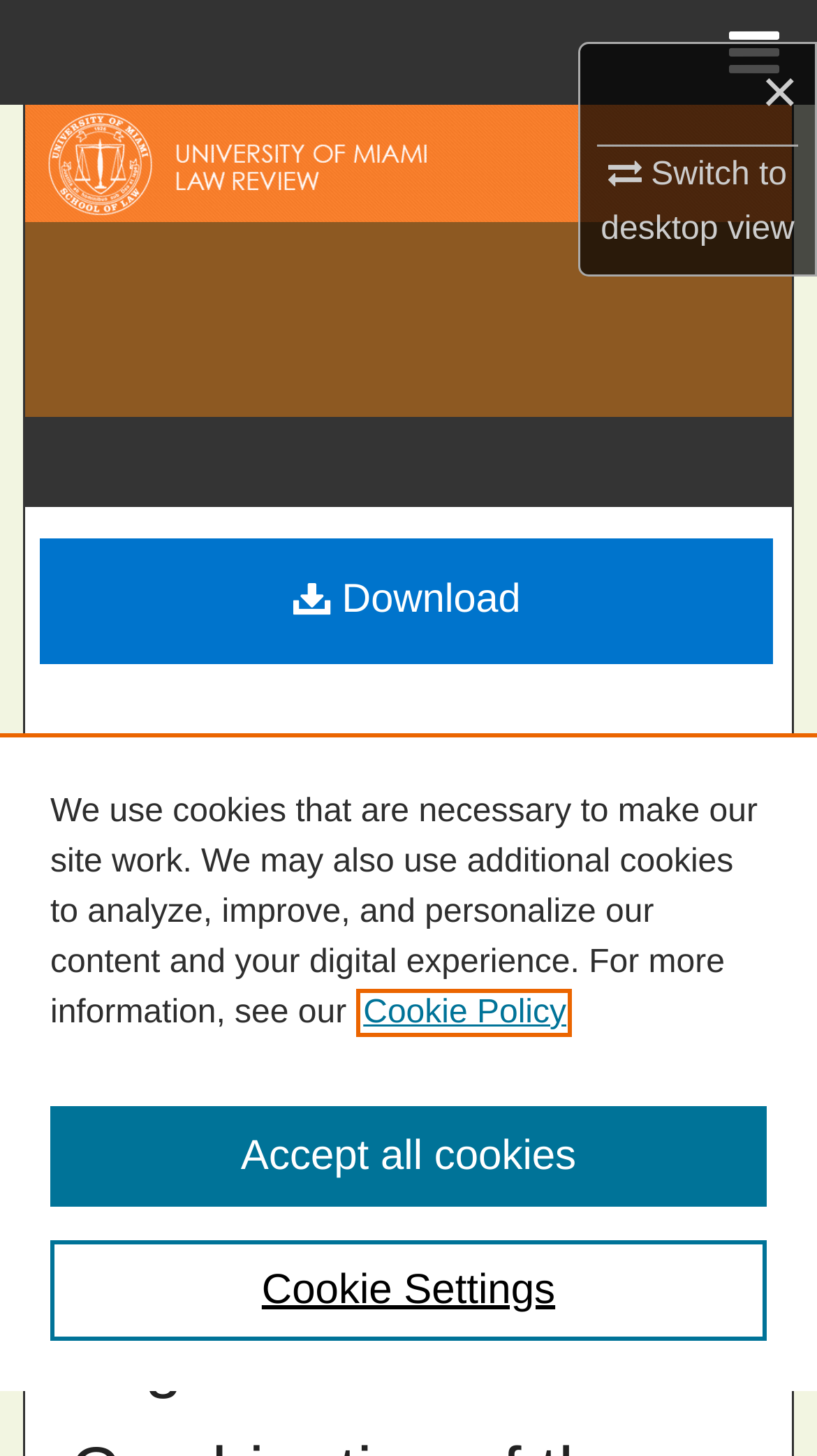Please locate and generate the primary heading on this webpage.

University of Miami School of Law Institutional Repository